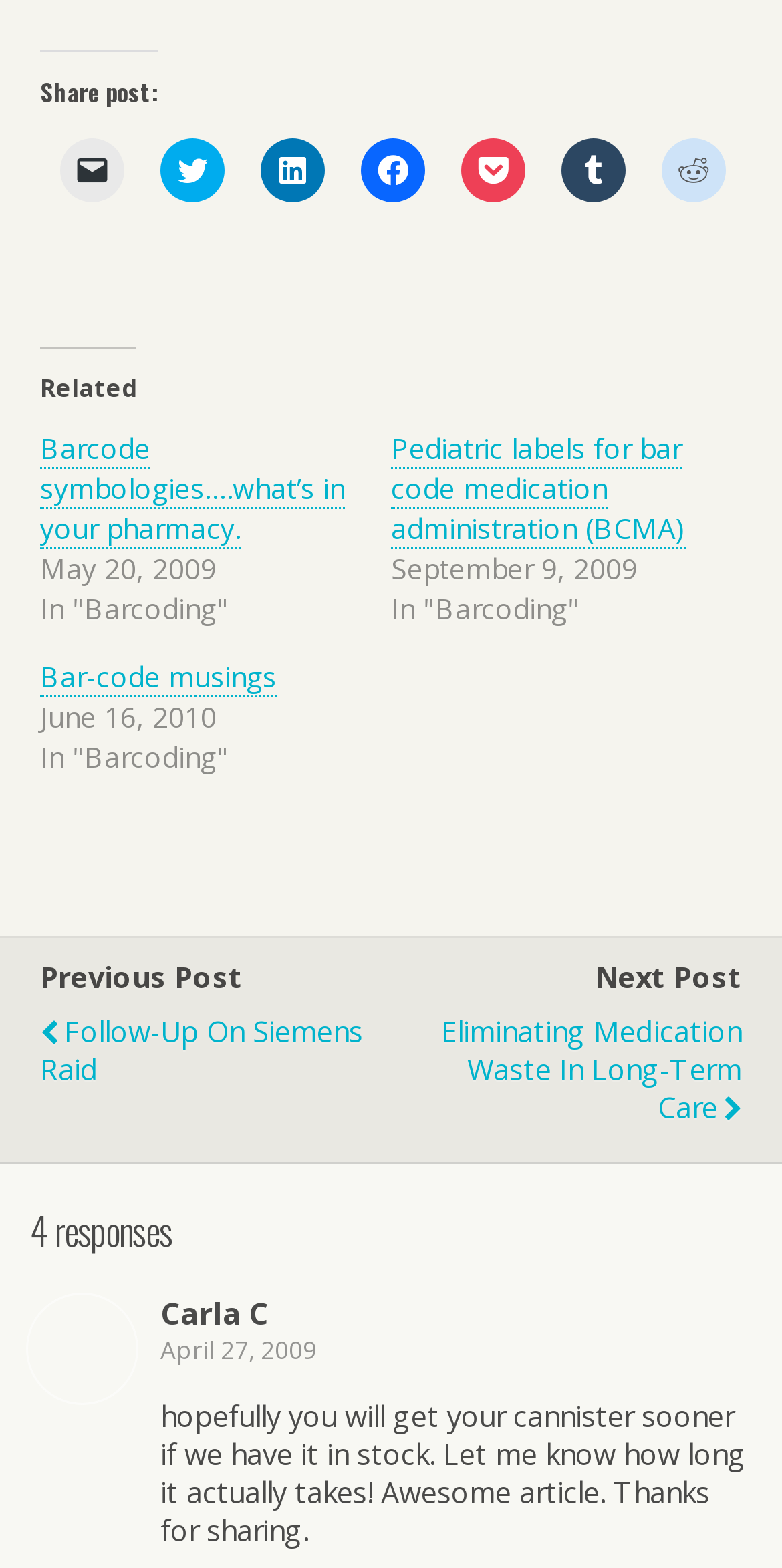How many social media platforms are available for sharing?
Answer the question with a single word or phrase by looking at the picture.

6